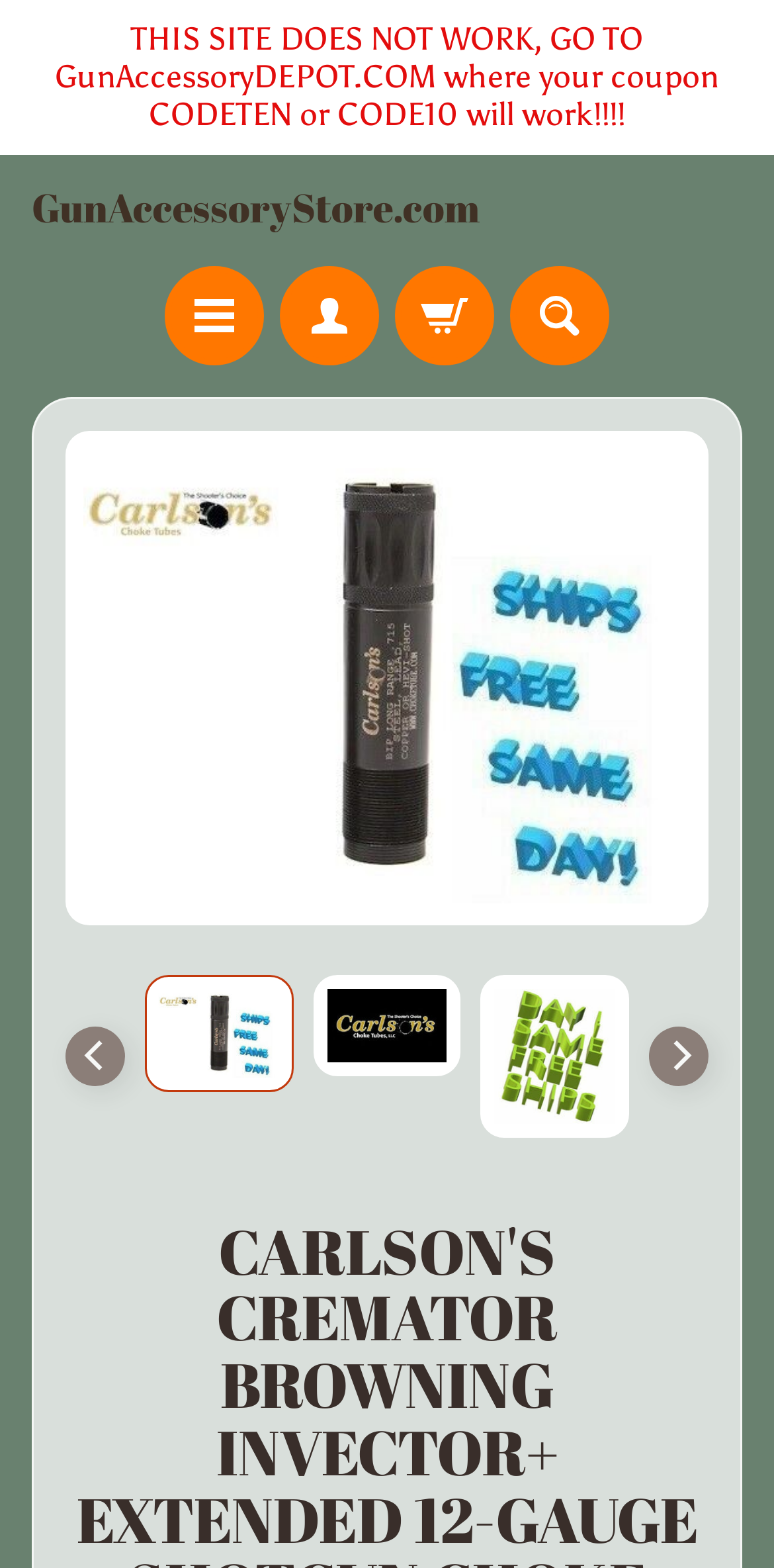Offer a thorough description of the webpage.

This webpage is about a product, specifically a shotgun choke tube, the Carlson's Cremator Browning Invector+ Extended 12-Gauge Shotgun Choke Tube 11627. 

At the top left corner, there are two links, "Skip to content" and "Skip to side menu", followed by a warning message "THIS SITE DOES NOT WORK, GO TO GunAccessoryDEPOT.COM where your coupon CODETEN or CODE10 will work!!!!". 

Below the warning message, there is a link to "GunAccessoryStore.com" and a menu section with links to "Menu", "Account", "Cart", and "Search our site". Each of these links has an accompanying image. 

The main content of the page is about the product, with a link to "Skip to product information" at the top. The product information section has a title "Carlson's Cremator Browning Invector+ Extended 12-Gauge Shotgun Choke Tube 11627" and an image of the product. 

There are two buttons, "Previous" and "Next", which are likely used for navigation. Each button has an accompanying image. There are also three hidden links with the same product title, which are not visible on the page.